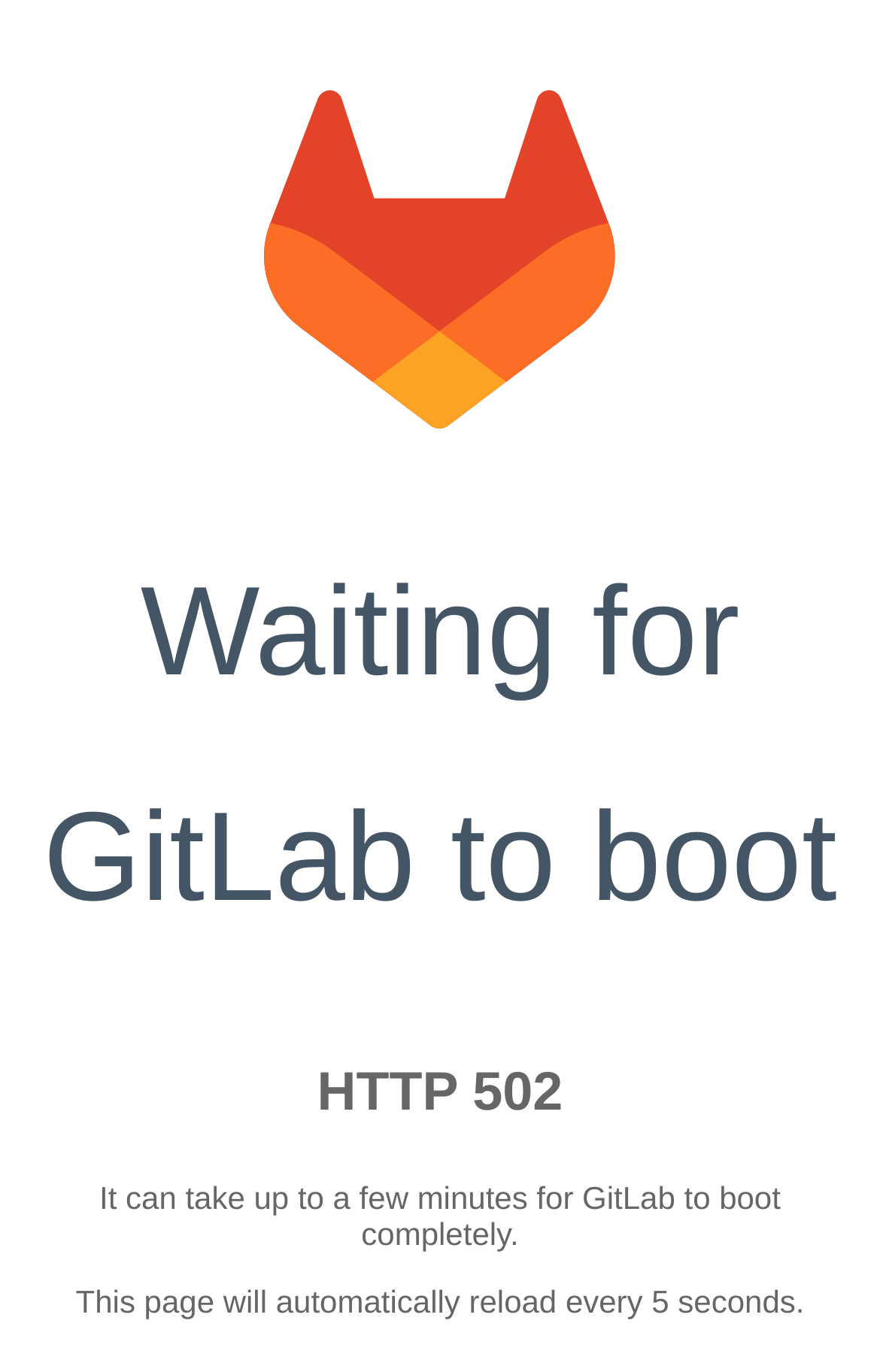Identify the main heading of the webpage and provide its text content.

Waiting for GitLab to boot